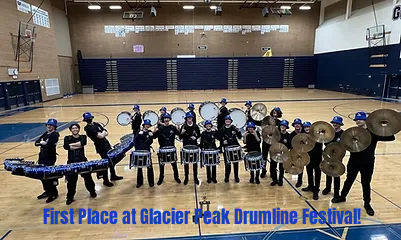Give a one-word or one-phrase response to the question: 
What is the shape of the floor in the gymnasium?

Wooden